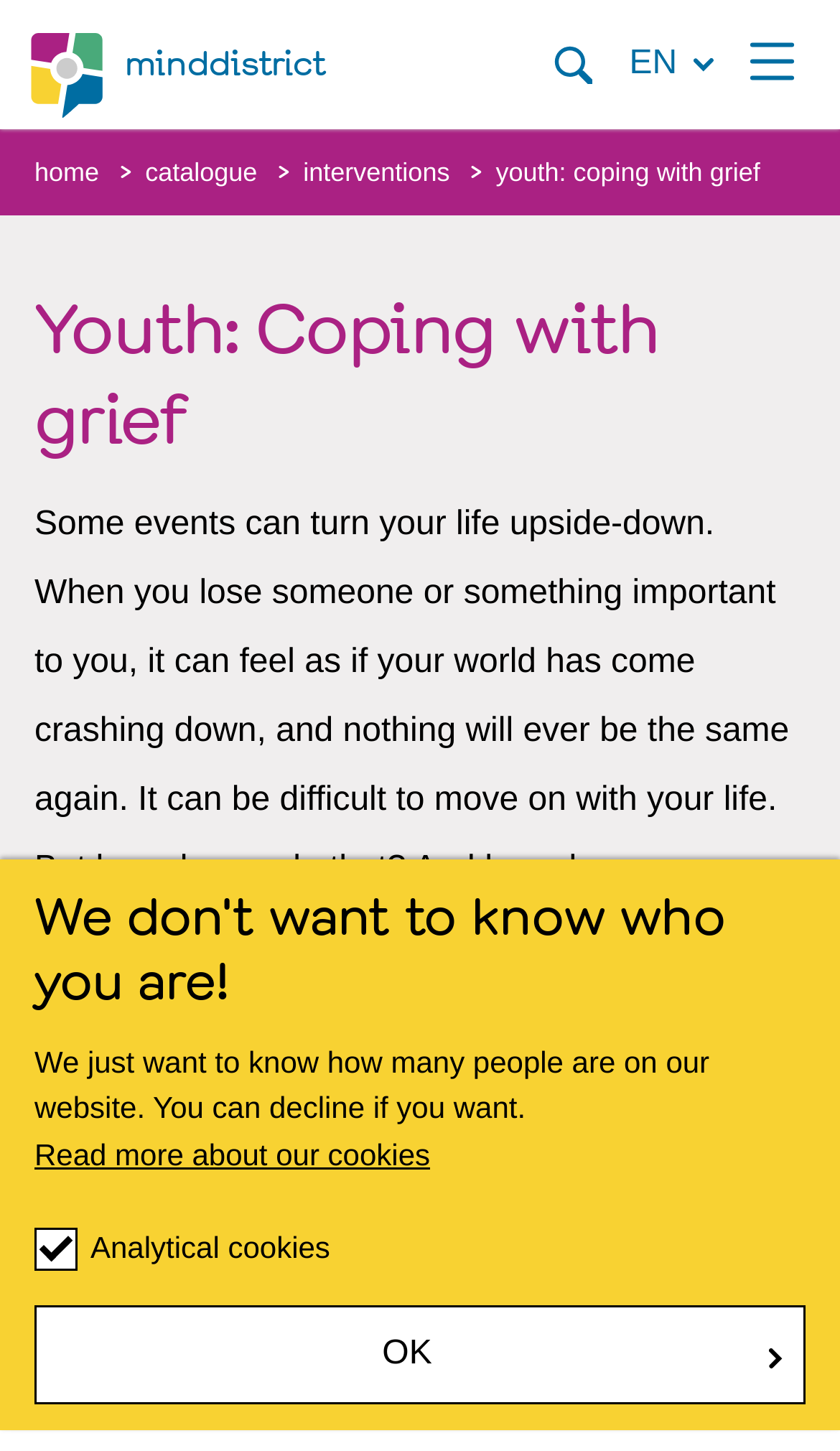Kindly determine the bounding box coordinates for the clickable area to achieve the given instruction: "Read more about this module".

[0.041, 0.609, 0.959, 0.698]